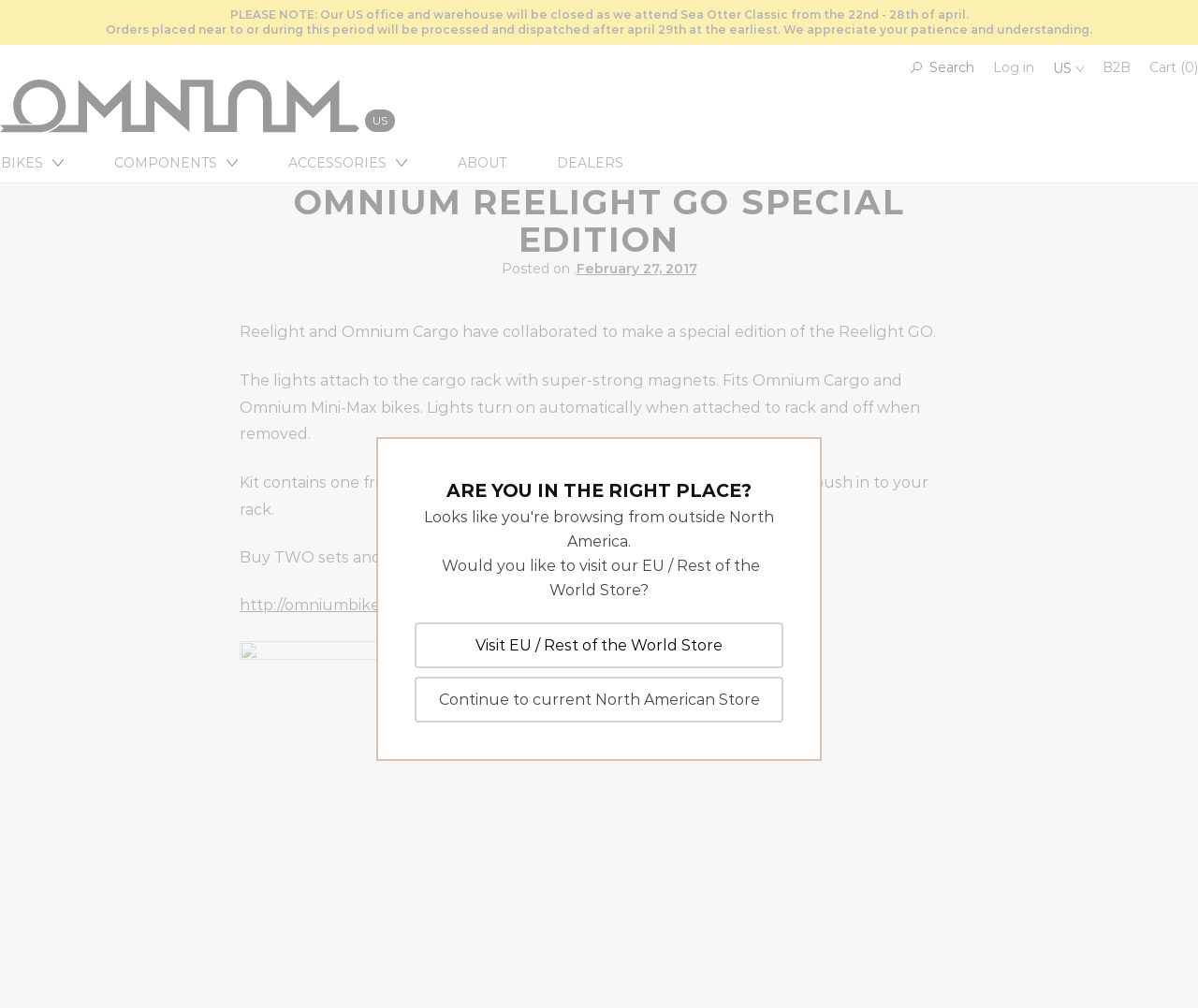Please determine the bounding box coordinates of the element's region to click for the following instruction: "View Omnium Reelight GO Special Edition product".

[0.2, 0.592, 0.626, 0.61]